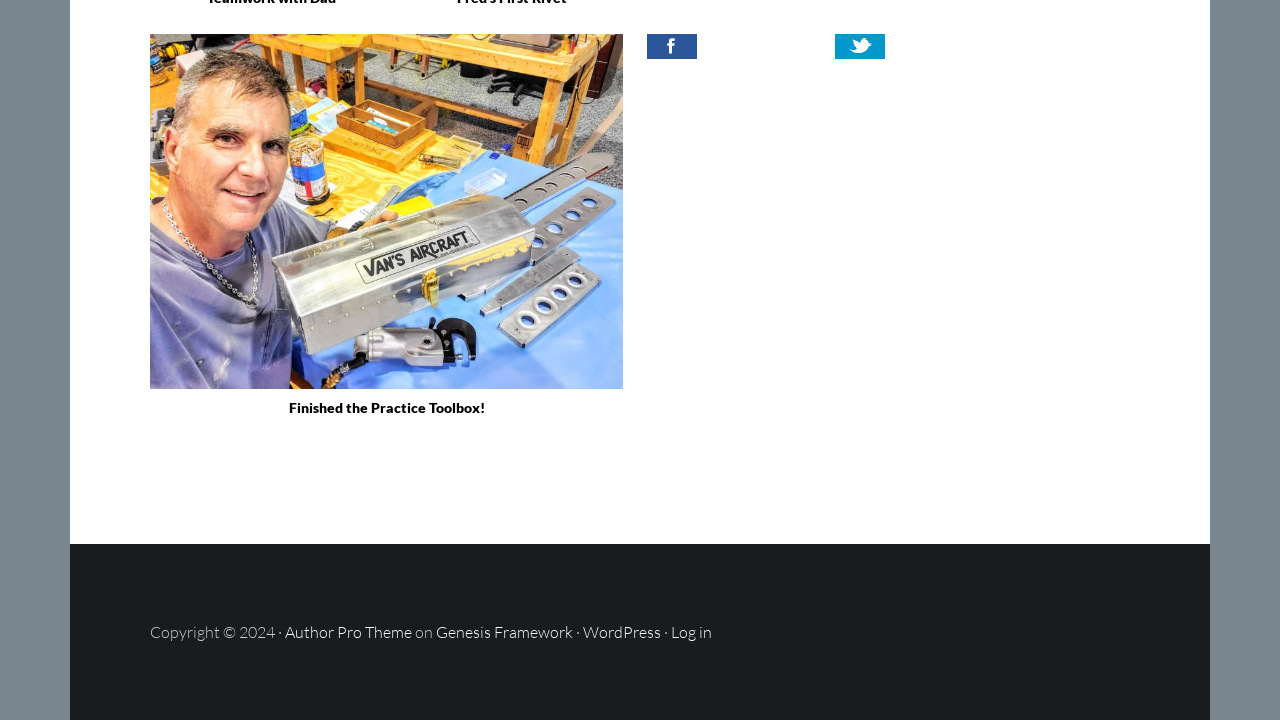Respond to the question below with a single word or phrase:
What are the three links at the bottom of the page?

Author Pro Theme, Genesis Framework, WordPress